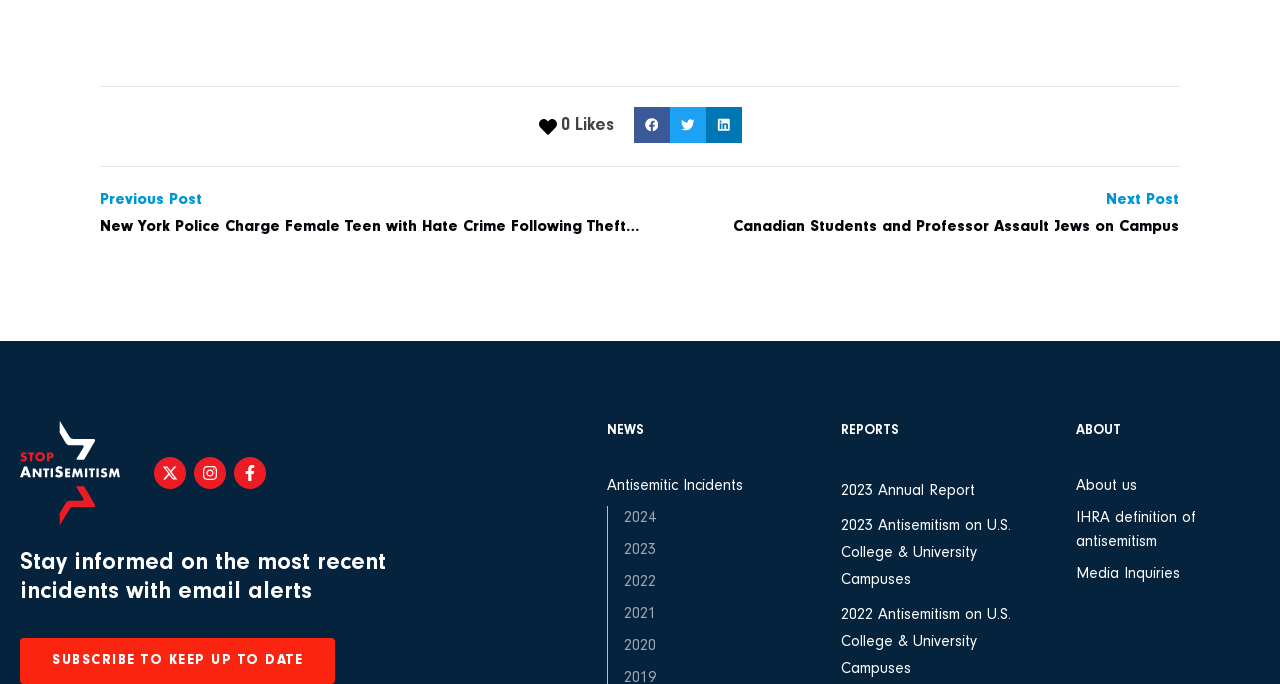Could you indicate the bounding box coordinates of the region to click in order to complete this instruction: "Share on facebook".

[0.495, 0.157, 0.523, 0.209]